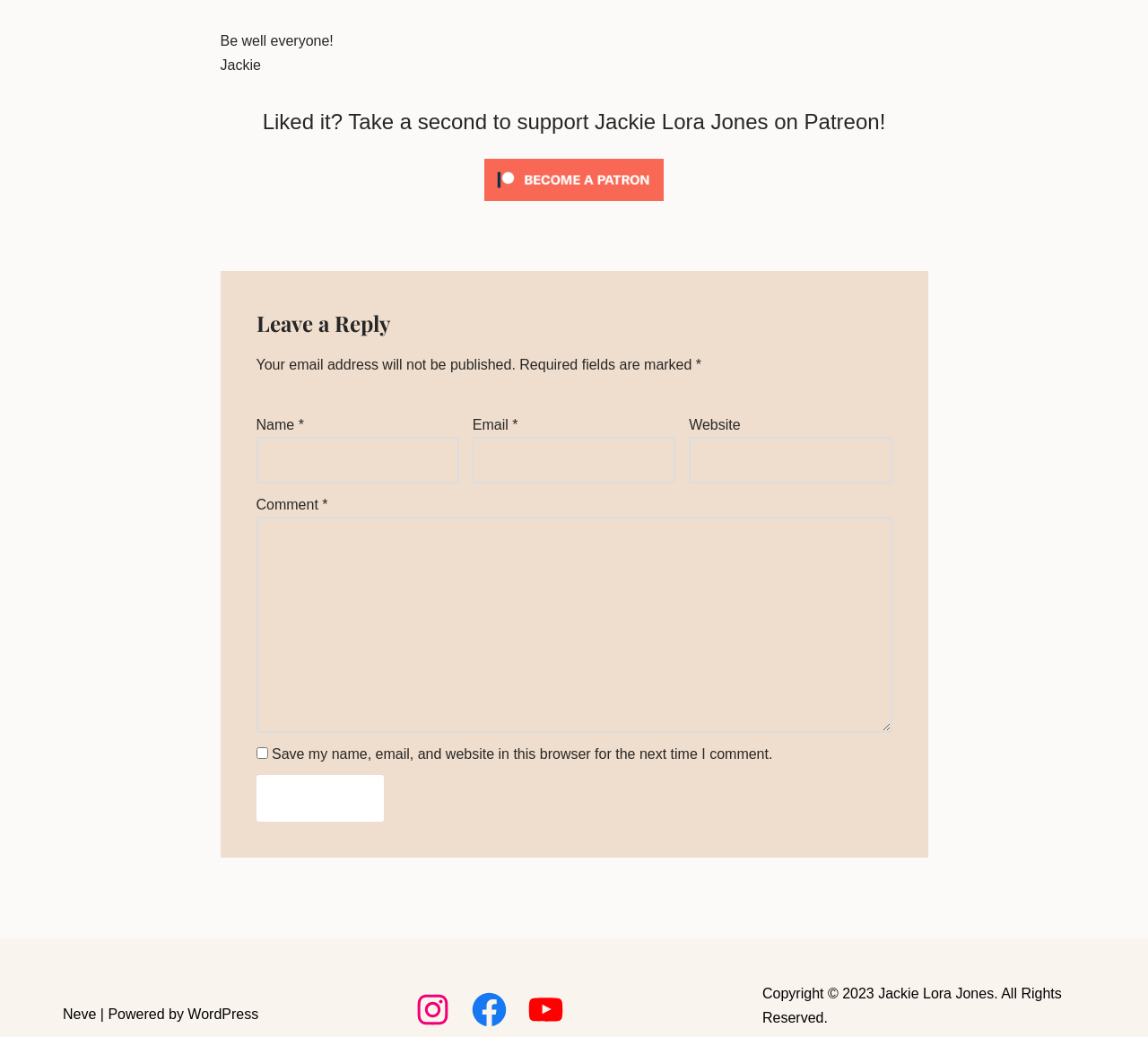Please determine the bounding box coordinates of the element's region to click for the following instruction: "Click to become a patron at Patreon!".

[0.422, 0.19, 0.578, 0.205]